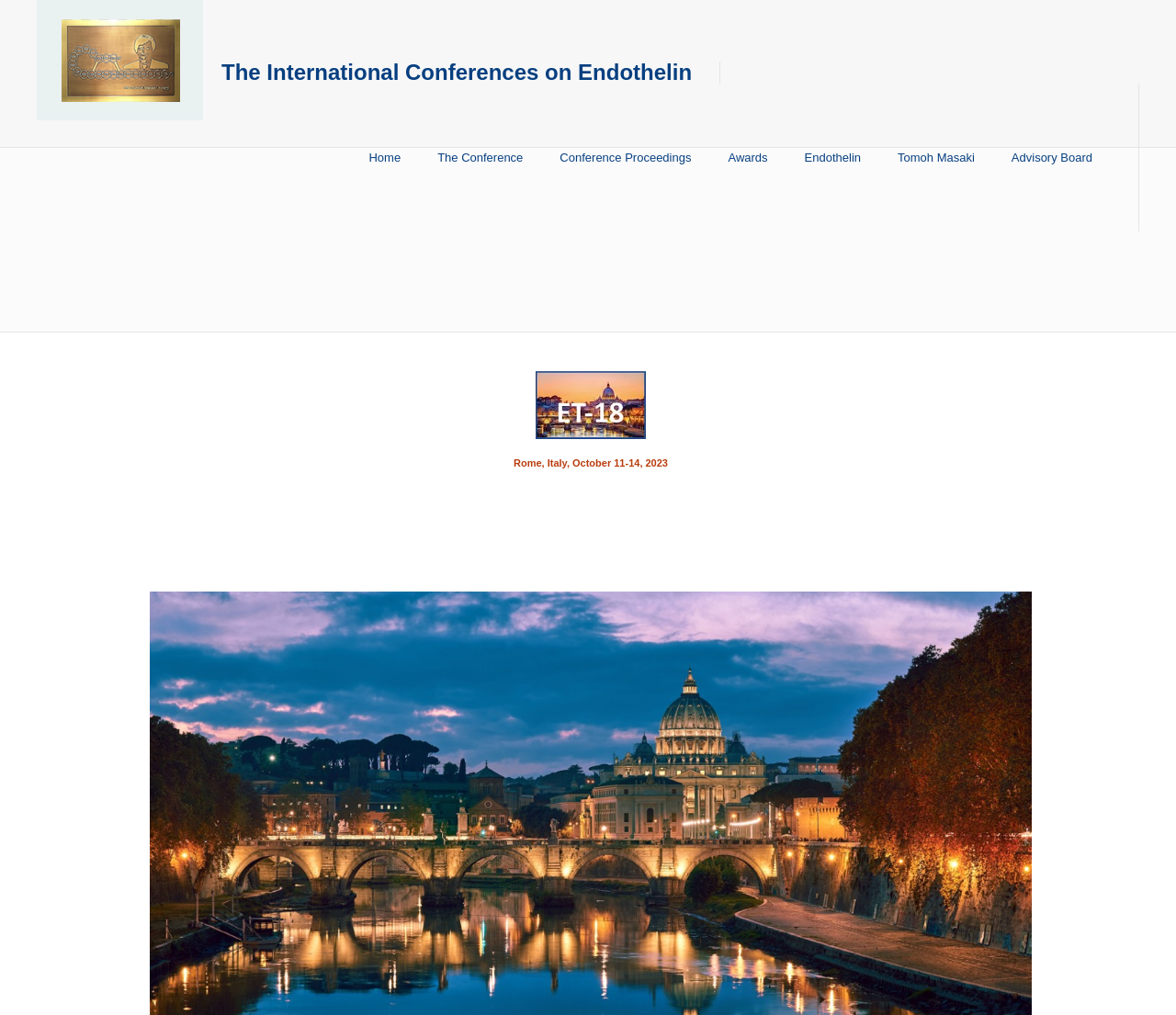What is the location of the conference?
Please use the image to provide a one-word or short phrase answer.

Rome, Italy